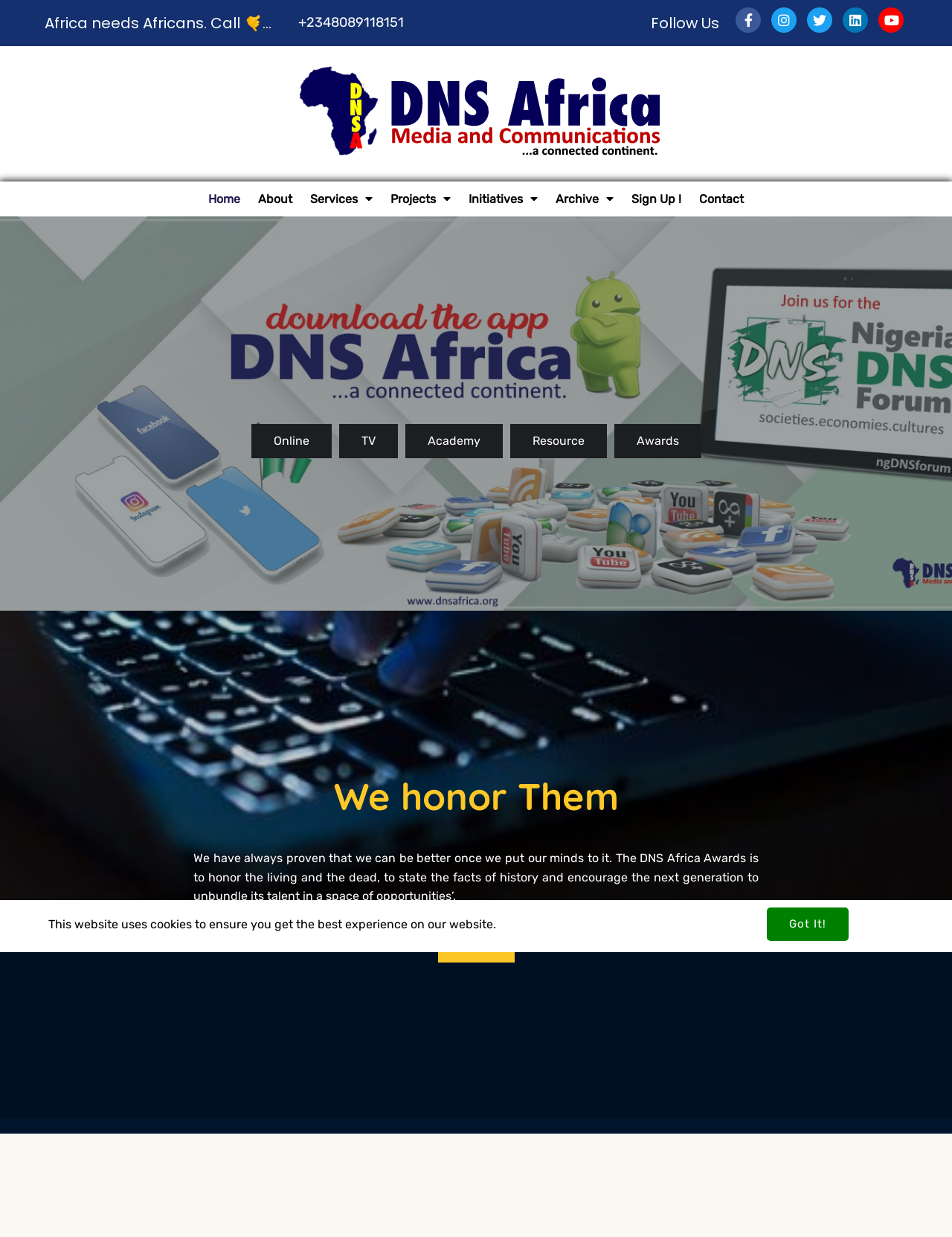Describe all the visual and textual components of the webpage comprehensively.

The webpage is about DNS Africa, with a focus on connecting the continent. At the top, there is a banner image with the DNS Africa logo, spanning almost the entire width of the page. Below the logo, there are two headings: "Africa needs Africans. Call 🤙..." and "Follow Us". 

To the right of the first heading, there is a phone number "+2348089118151". The "Follow Us" heading is positioned at the top-right corner of the page. 

Below these elements, there is a navigation menu with links to "Home", "About", "Services", "Projects", "Initiatives", "Archive", "Sign Up!", and "Contact". The "Contact" link has a dropdown menu with additional links to "Online", "TV", "Academy", "Resource", and "Awards". 

On the lower half of the page, there is a section dedicated to the DNS Africa Awards. It features a heading "We honor Them" and a paragraph of text describing the purpose of the awards. Below this, there is a sentence "...soon." 

At the very bottom of the page, there is a cookie notification with a "Got It!" button to the right.